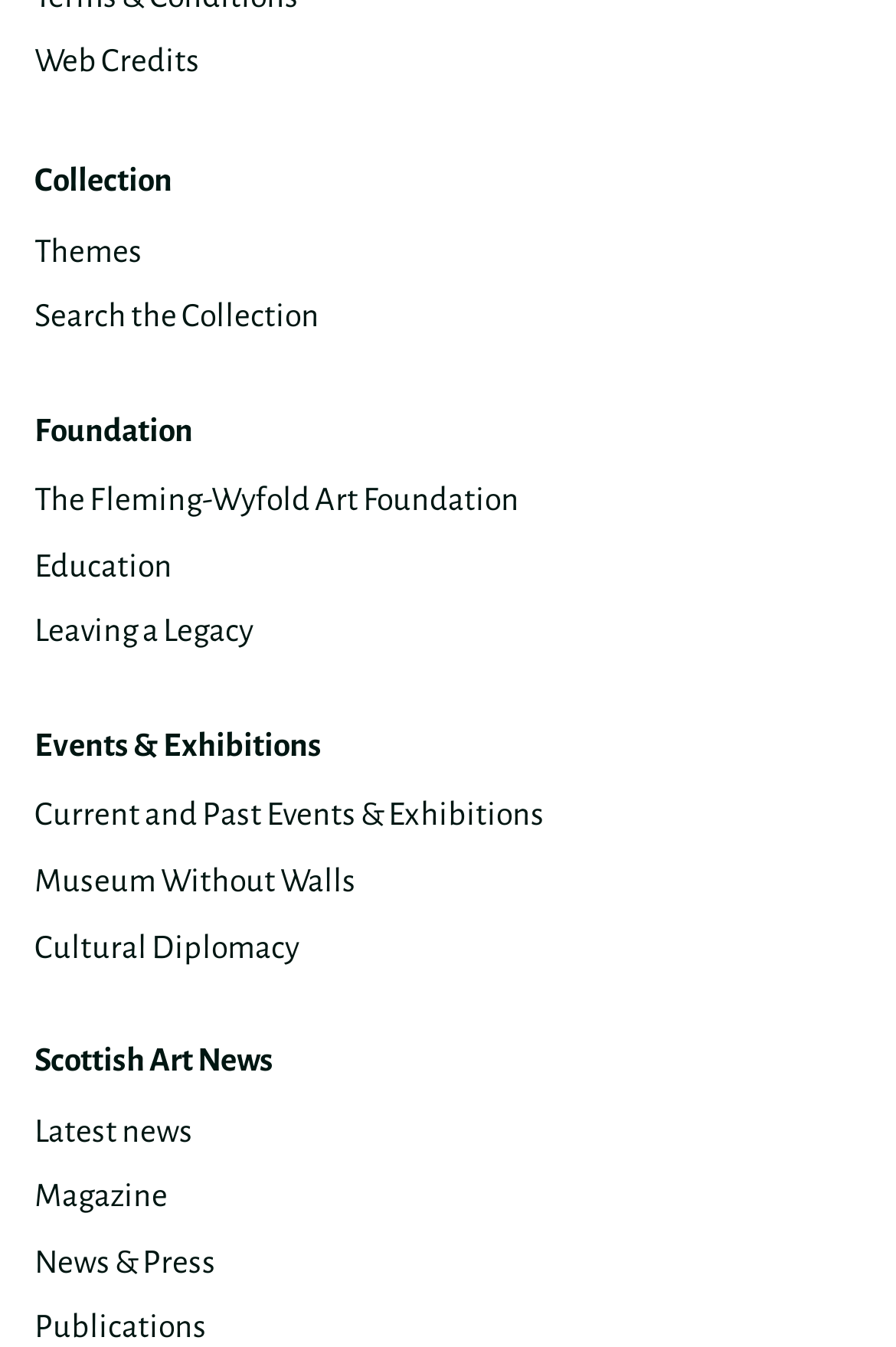What is the purpose of the 'Search the Collection' link?
Provide a concise answer using a single word or phrase based on the image.

To search artworks